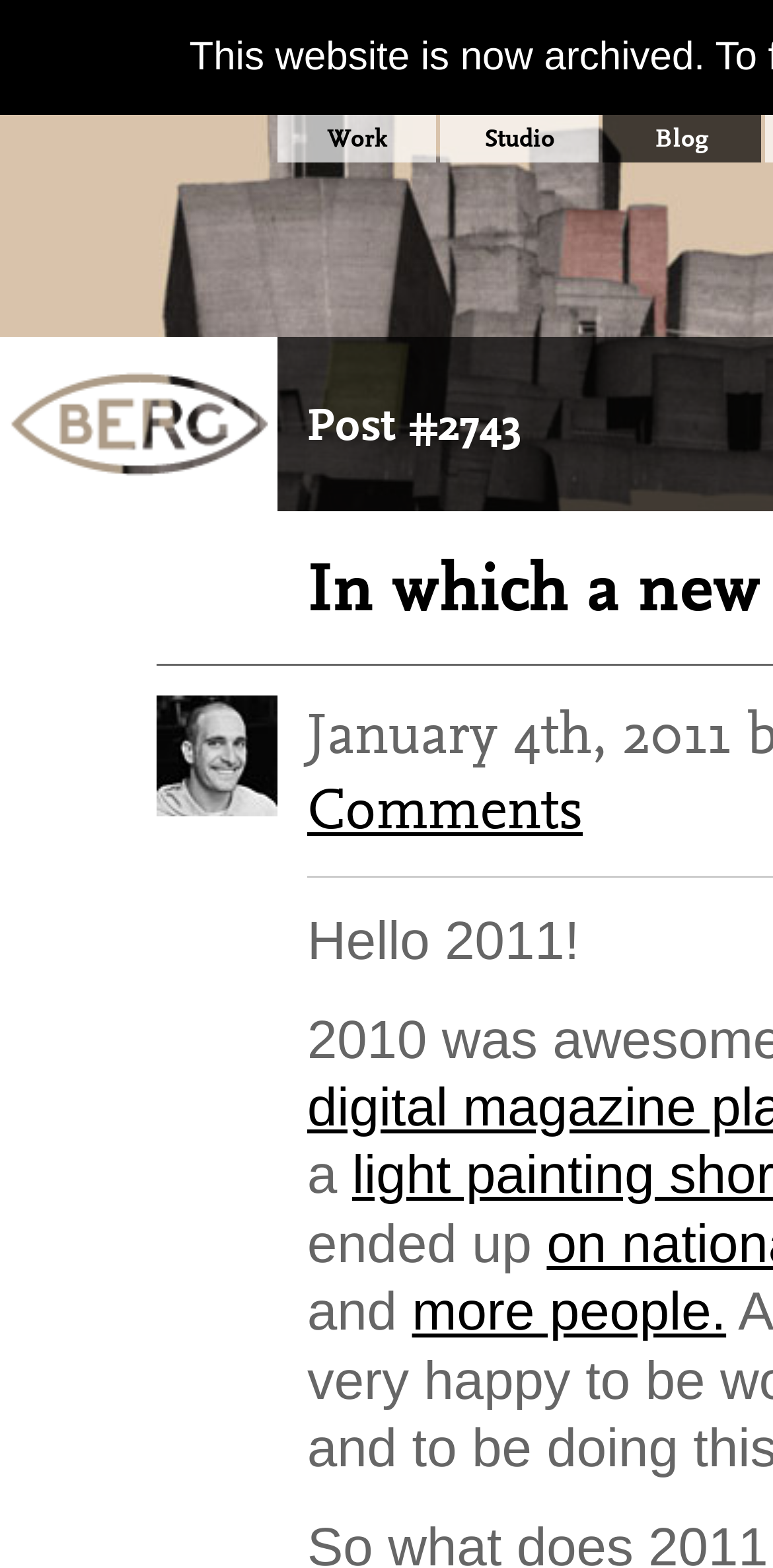Locate the bounding box of the UI element described by: "Instructions" in the given webpage screenshot.

None